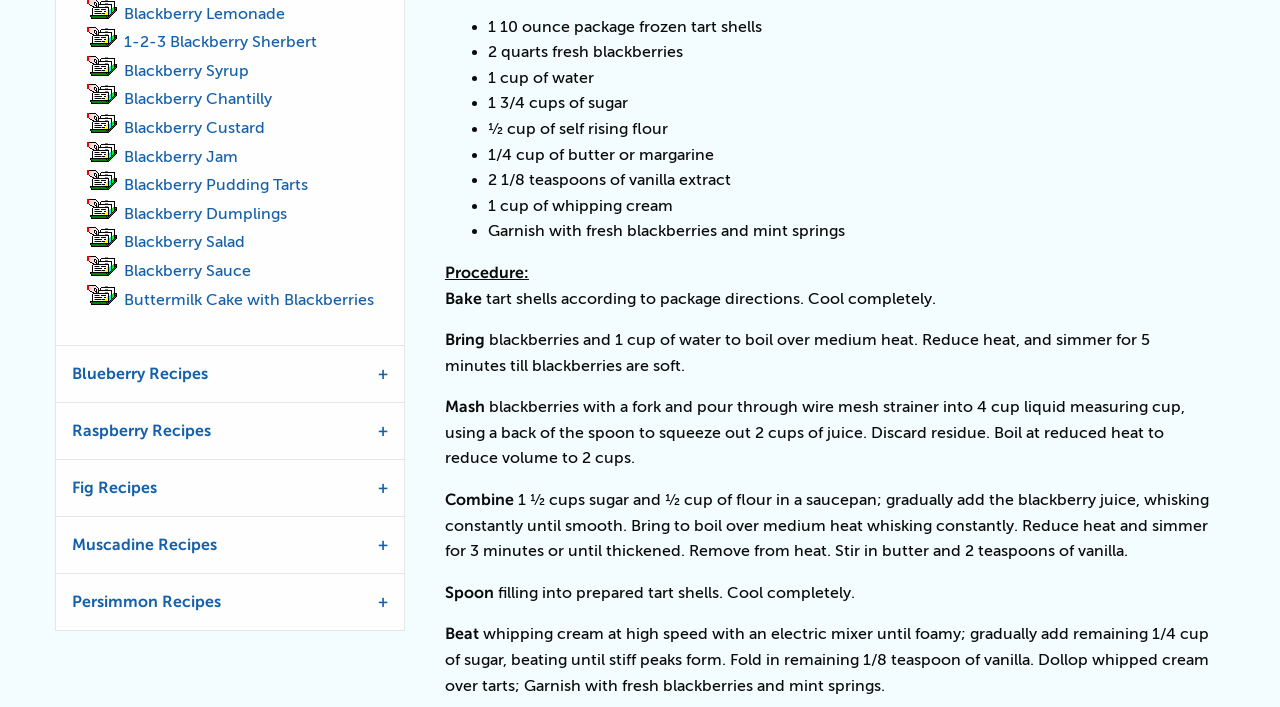Using the description "1-2-3 Blackberry Sherbert", locate and provide the bounding box of the UI element.

[0.097, 0.047, 0.247, 0.072]